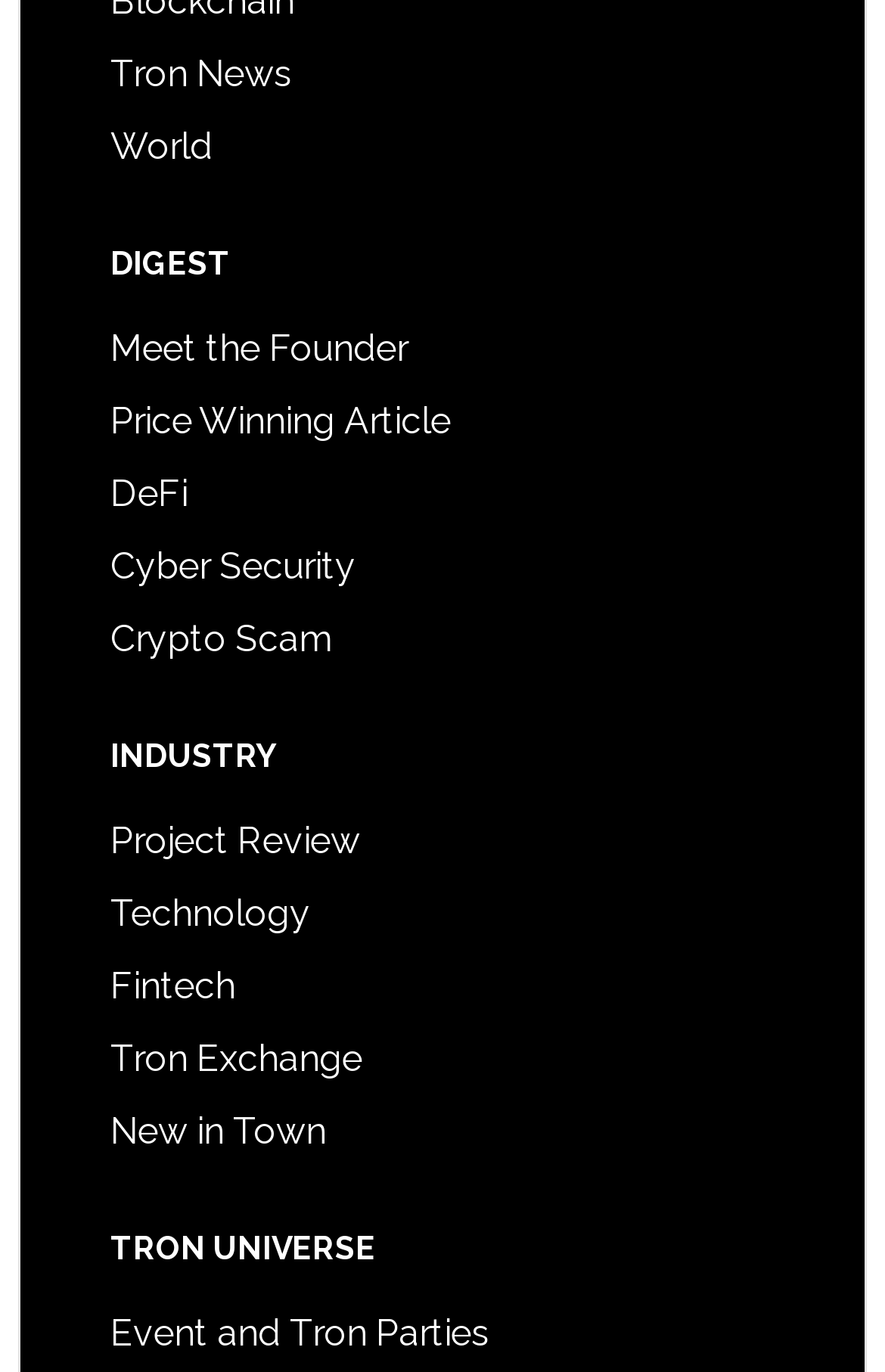Find the bounding box coordinates of the clickable area required to complete the following action: "Read Tron News".

[0.125, 0.038, 0.33, 0.07]